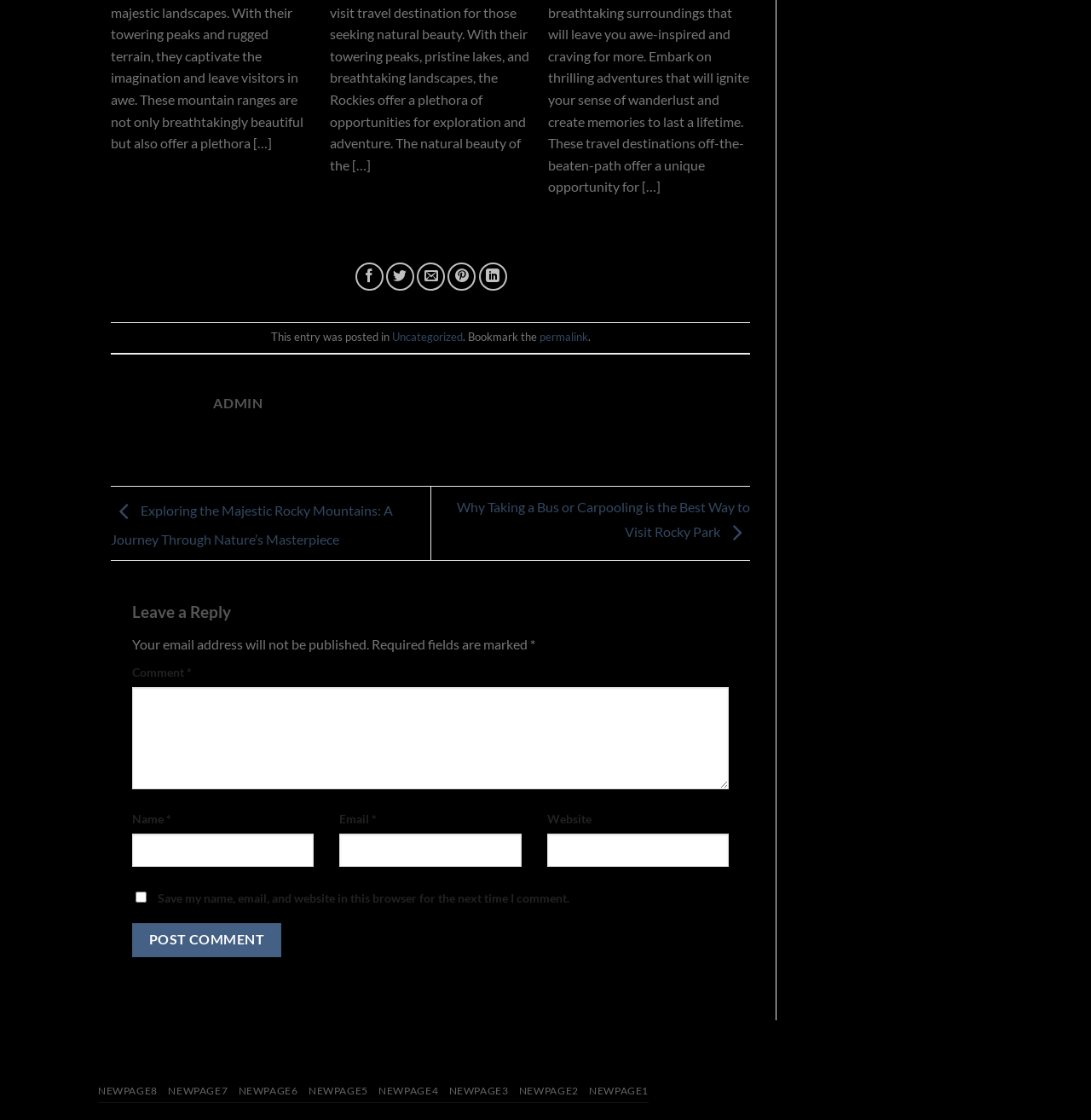Find the bounding box coordinates of the area that needs to be clicked in order to achieve the following instruction: "Leave a reply". The coordinates should be specified as four float numbers between 0 and 1, i.e., [left, top, right, bottom].

[0.121, 0.535, 0.668, 0.558]